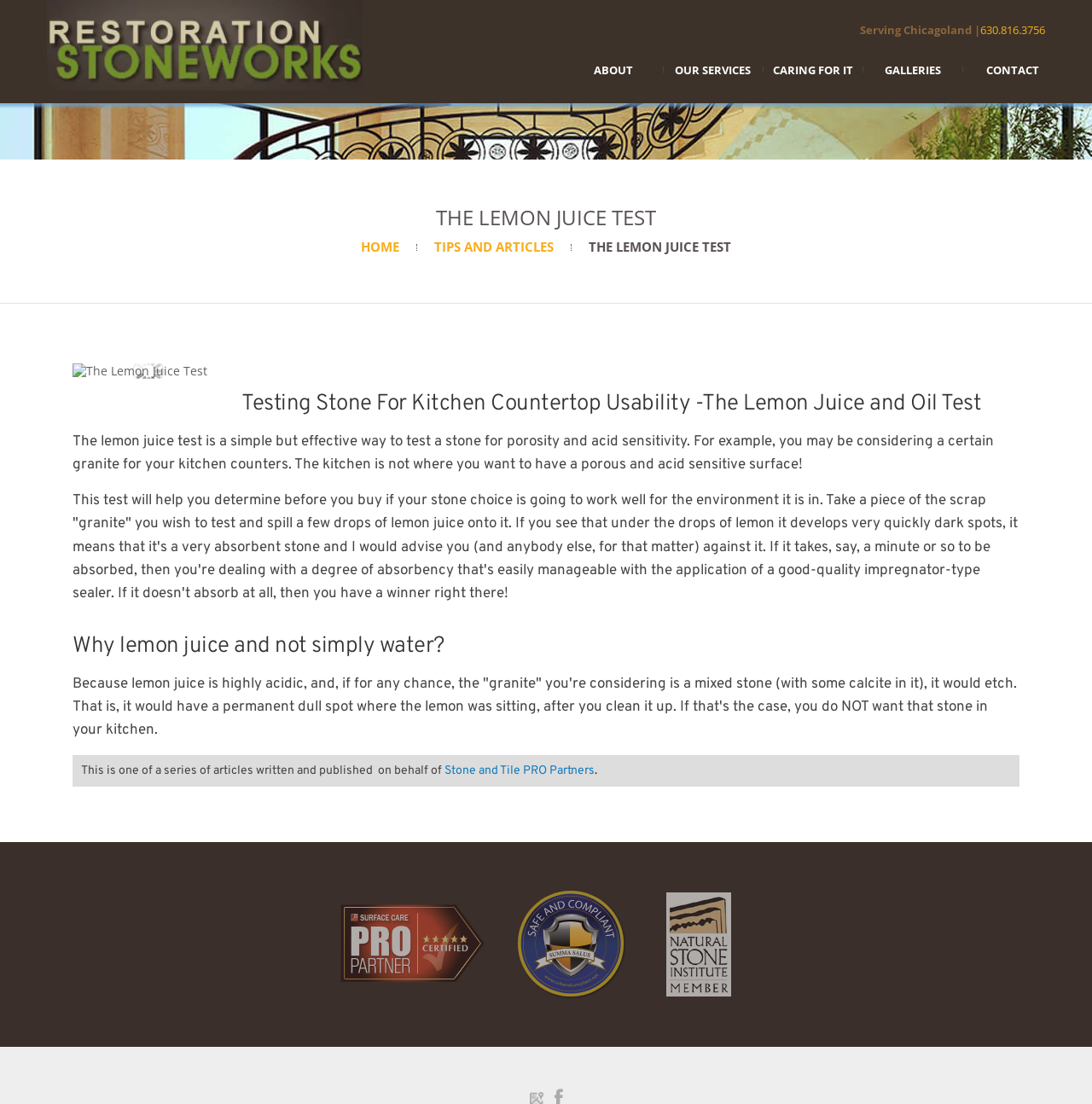What is the recommended action if the stone absorbs lemon juice quickly?
Answer the question using a single word or phrase, according to the image.

Avoid using it